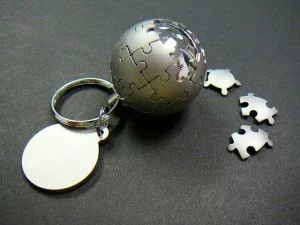Please examine the image and provide a detailed answer to the question: What does the globe-shaped keychain represent?

The caption explains that the globe-shaped keychain represents the interconnectivity and intricacies of global knowledge, symbolizing the collaborative nature of information sharing and the idea that collective contributions from individuals worldwide are essential in piecing together comprehensive information.